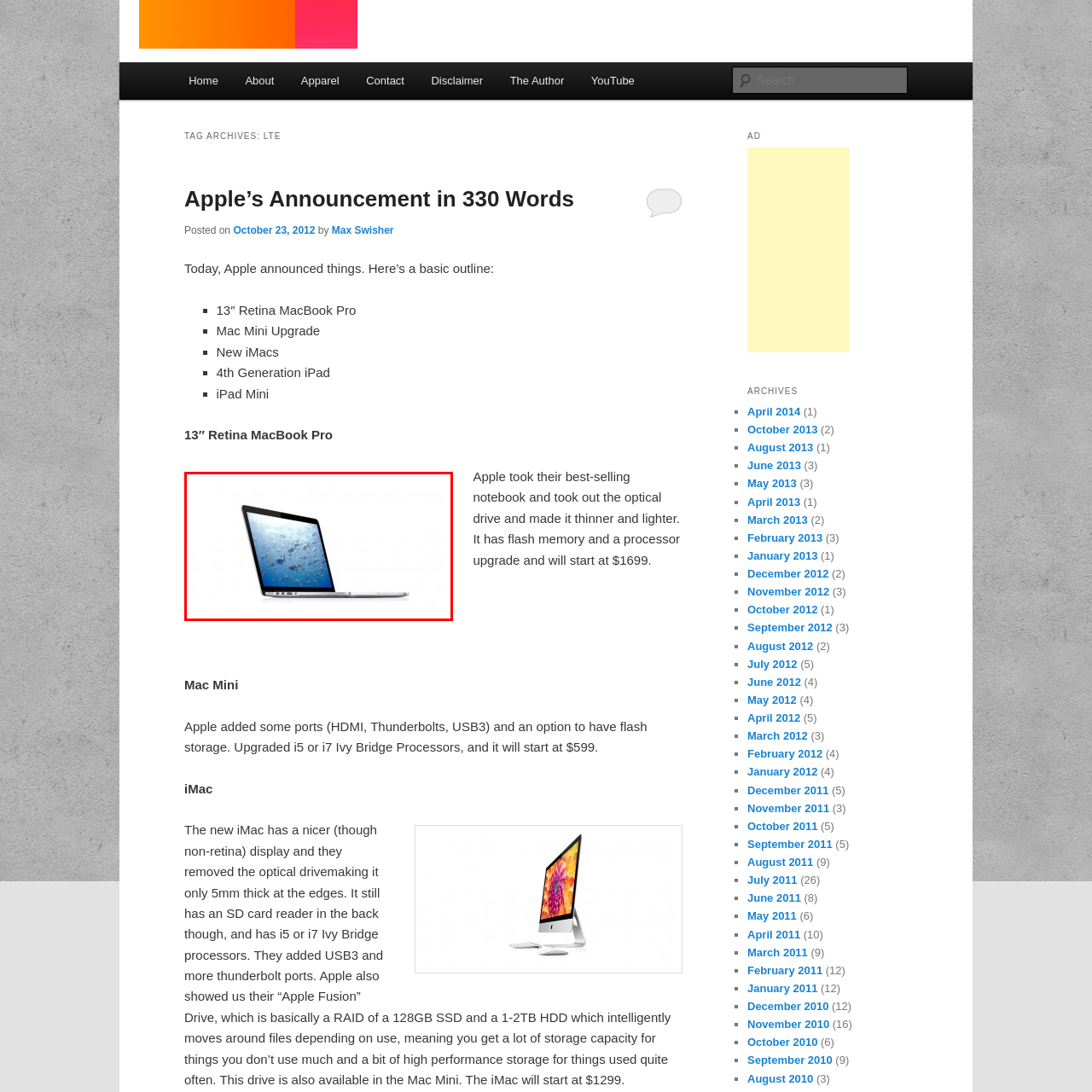What is showcased on the laptop's screen?
Please closely examine the image within the red bounding box and provide a detailed answer based on the visual information.

The caption describes the laptop's screen as showcasing a vibrant underwater scene, featuring a school of colorful fish darting through a clear blue water backdrop, which highlights the impressive visual quality and color accuracy of the Retina display.